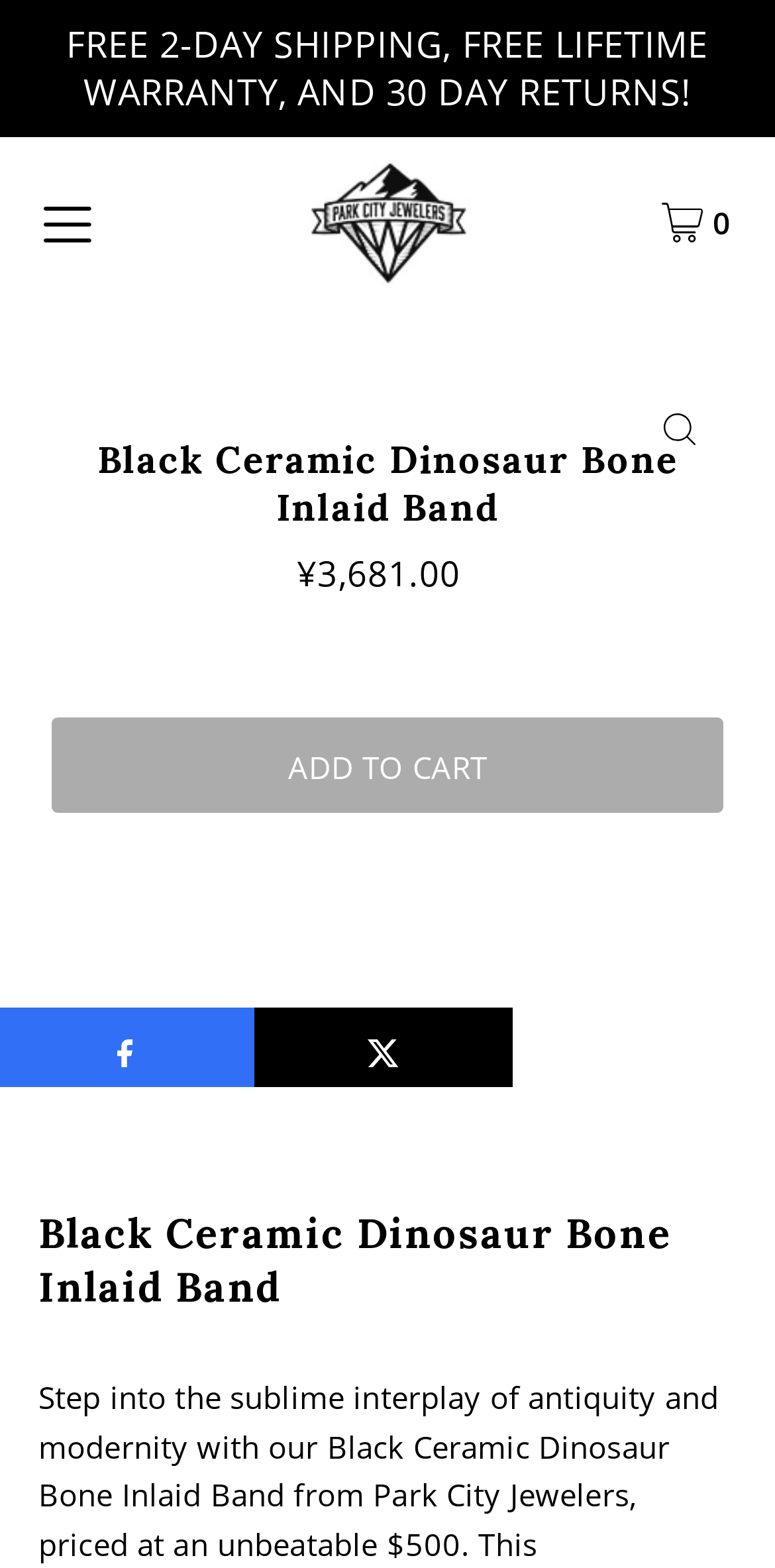Using the image as a reference, answer the following question in as much detail as possible:
What is the function of the button with the cart icon?

I determined the function of the button with the cart icon by looking at the button element with the image 'cart-icon' and its sibling element, which is a StaticText element with the text 'ADD TO CART'.